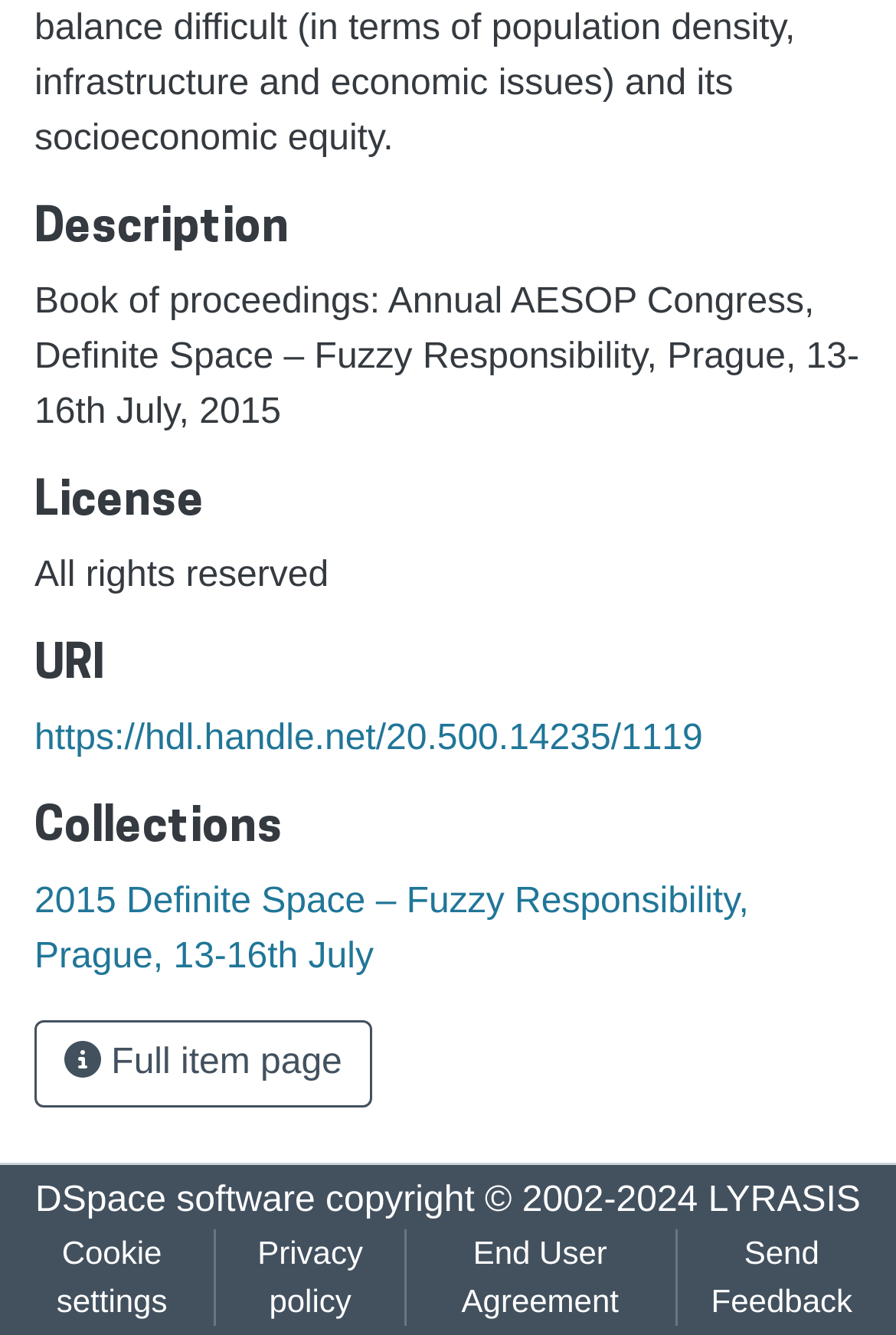Locate the bounding box coordinates of the clickable area needed to fulfill the instruction: "Learn about DSpace software".

[0.039, 0.884, 0.352, 0.913]